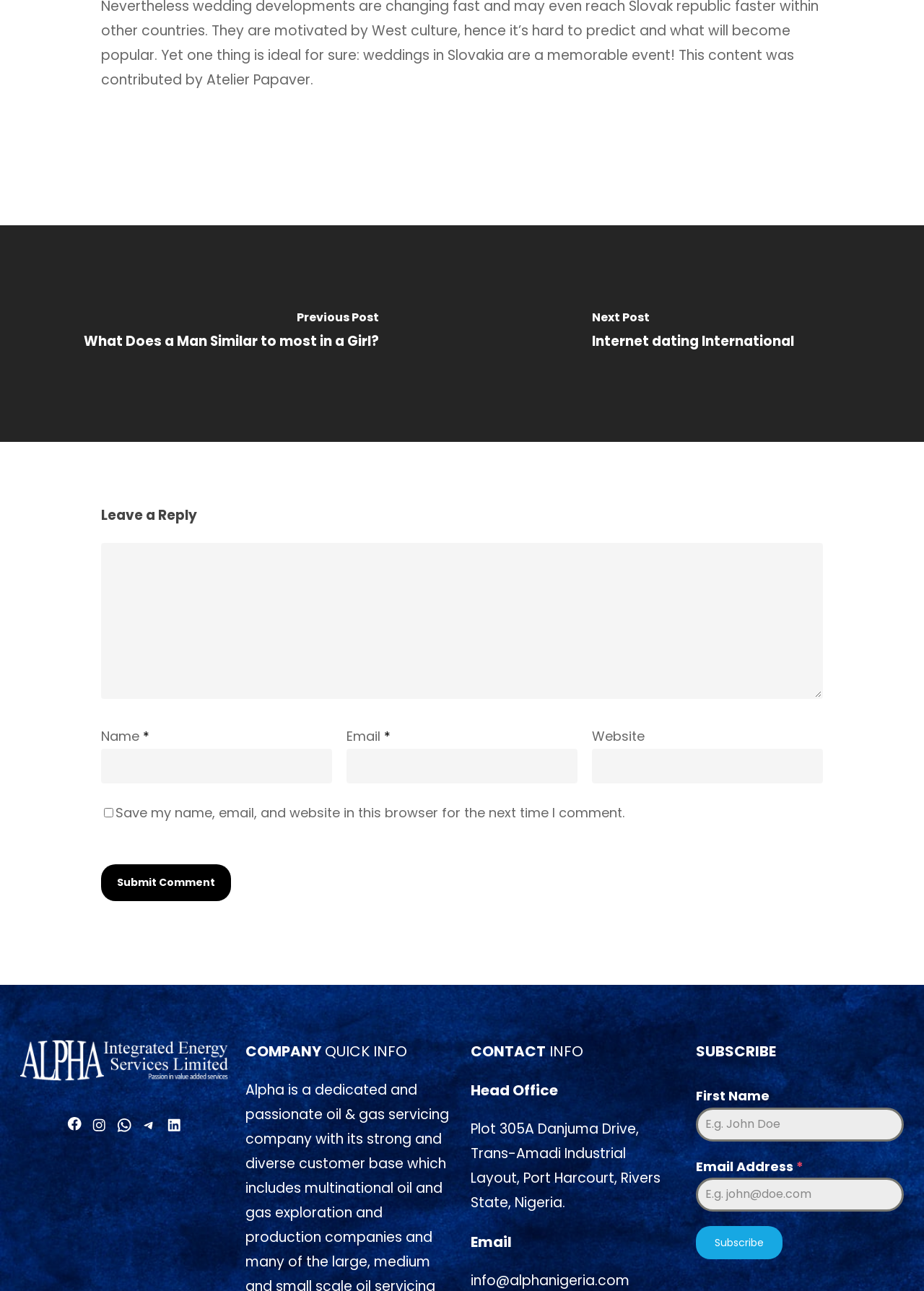Using the details in the image, give a detailed response to the question below:
What is the purpose of the textbox at the top?

The textbox at the top is for leaving a reply, as indicated by the heading 'Leave a Reply' above it. It is a required field, as indicated by the 'required: True' attribute.